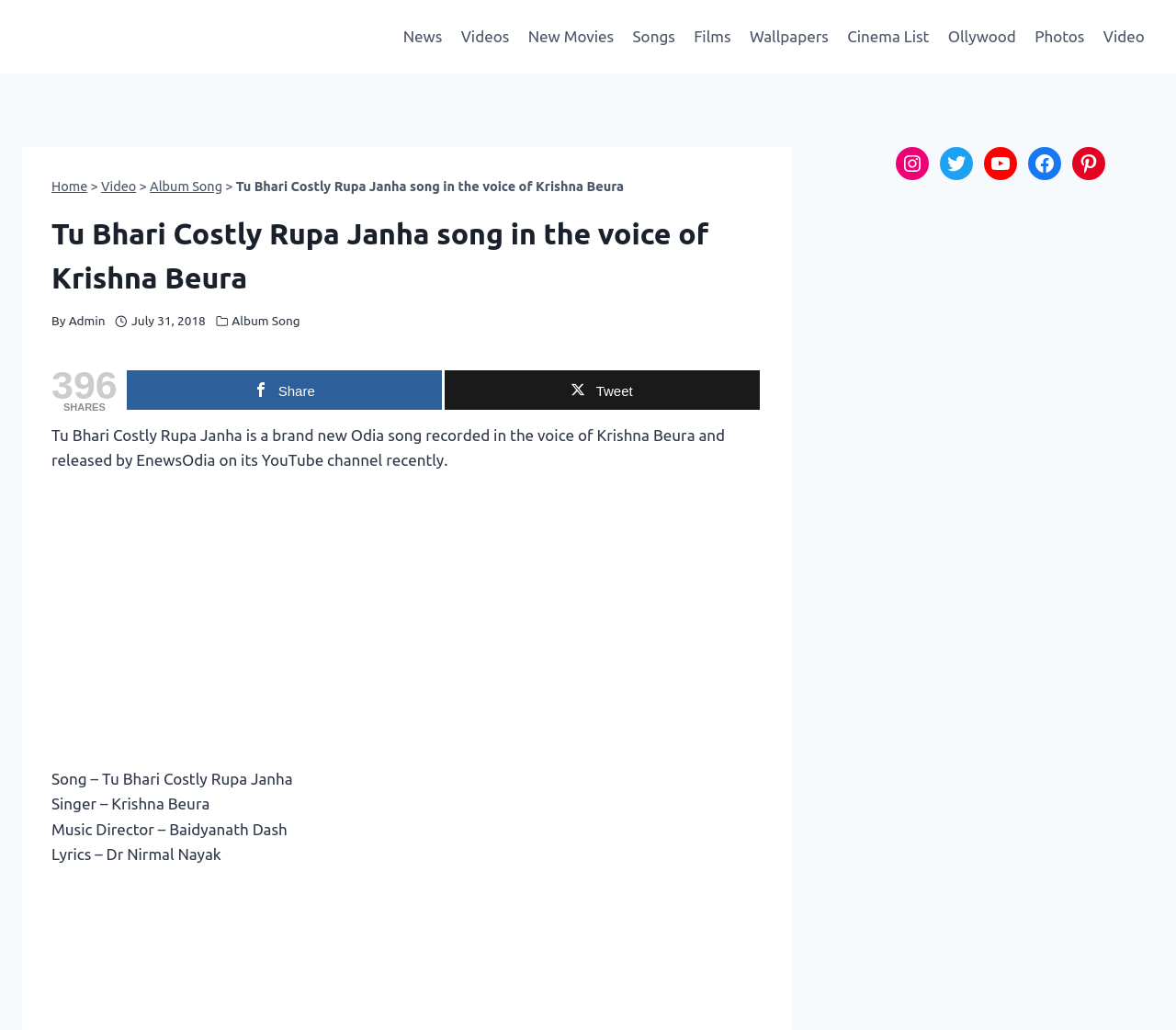What is the category of the song?
Provide an in-depth answer to the question, covering all aspects.

I found the answer by looking at the link element on the webpage, which contains the text 'Album Song'. This indicates that the category of the song is Album Song.